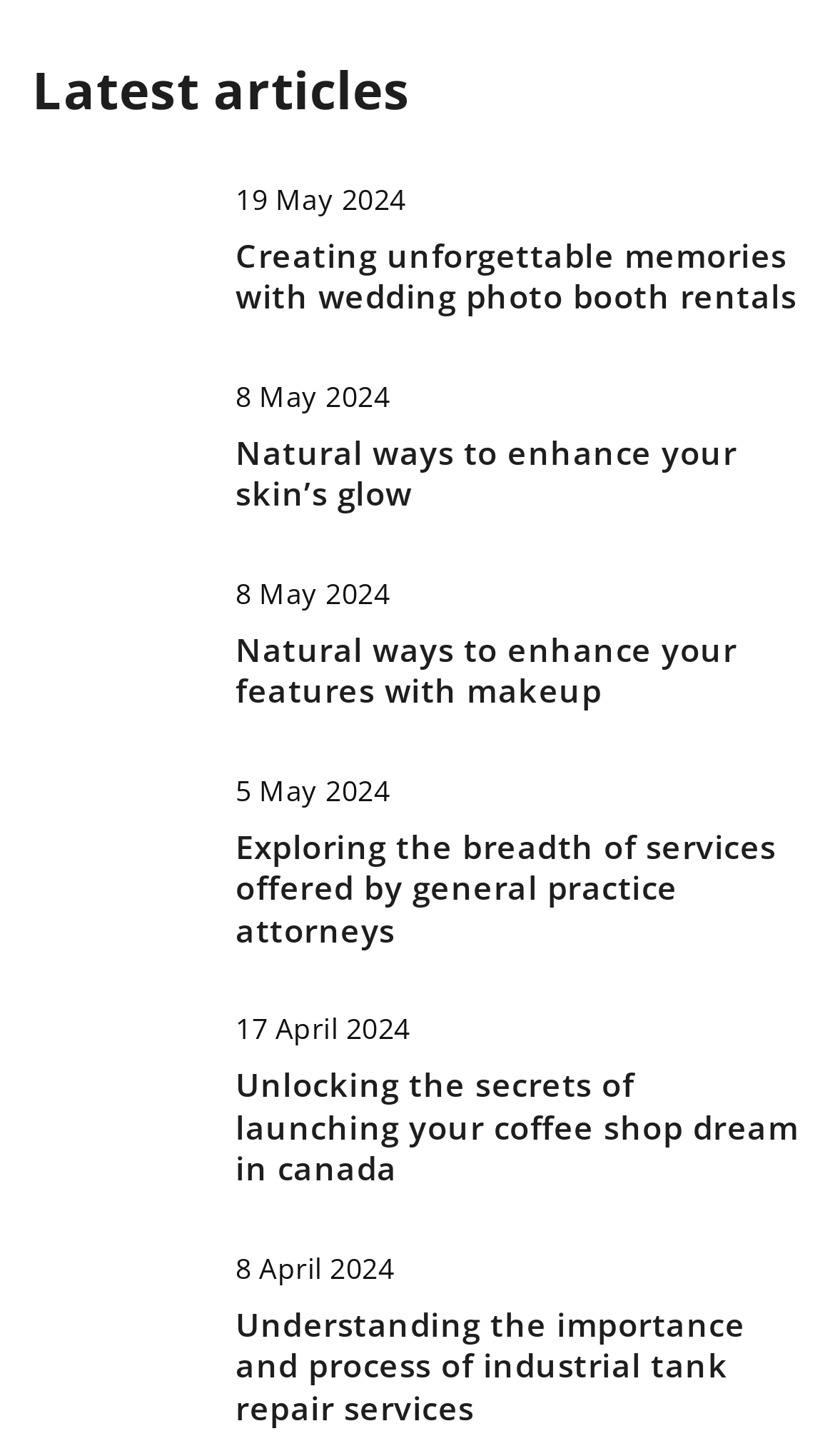Determine the bounding box coordinates for the clickable element required to fulfill the instruction: "Read article about creating unforgettable memories with wedding photo booth rentals". Provide the coordinates as four float numbers between 0 and 1, i.e., [left, top, right, bottom].

[0.038, 0.128, 0.244, 0.216]